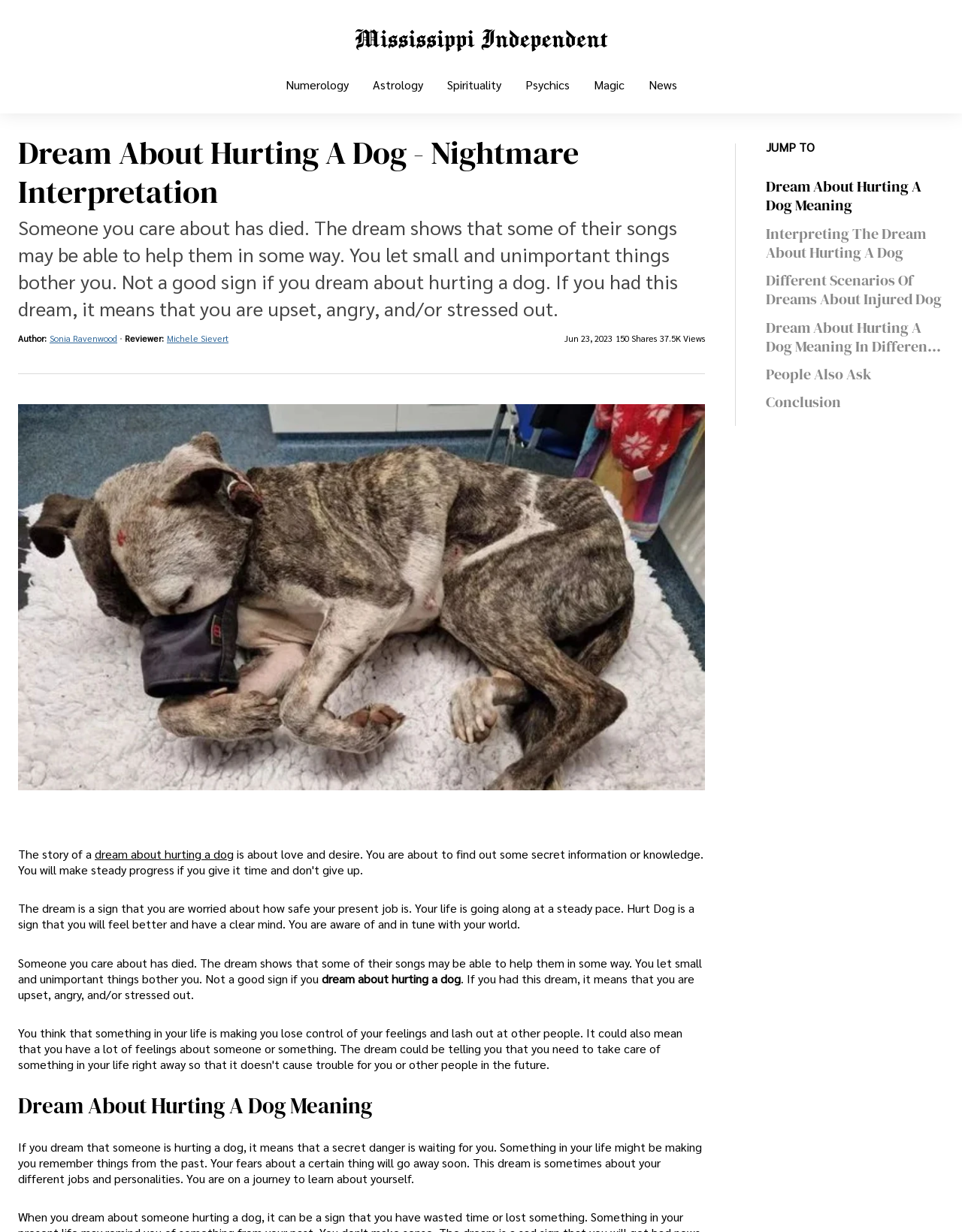Provide an in-depth description of the elements and layout of the webpage.

The webpage is about the interpretation of dreams, specifically about hurting a dog. At the top left corner, there is a logo for "mississippiindependent.com". Below the logo, there are six links to different categories: "Numerology", "Astrology", "Spirituality", "Psychics", "Magic", and "News". 

The main content of the webpage is divided into sections. The first section has a heading "Dream About Hurting A Dog - Nightmare Interpretation" and a brief description of the dream. Below this section, there is an image that takes up most of the width of the page. 

To the right of the image, there are details about the author, reviewer, and publication date of the article. There are also statistics about the number of shares and views of the article.

Below the image, there are several sections of text that provide different interpretations of the dream about hurting a dog. The text is divided into paragraphs and includes links to related topics. 

On the right side of the page, there is a table of contents with links to different sections of the article, including "Dream About Hurting A Dog Meaning", "Interpreting The Dream About Hurting A Dog", "Different Scenarios Of Dreams About Injured Dog", "Dream About Hurting A Dog Meaning In Different Culture", "People Also Ask", and "Conclusion".